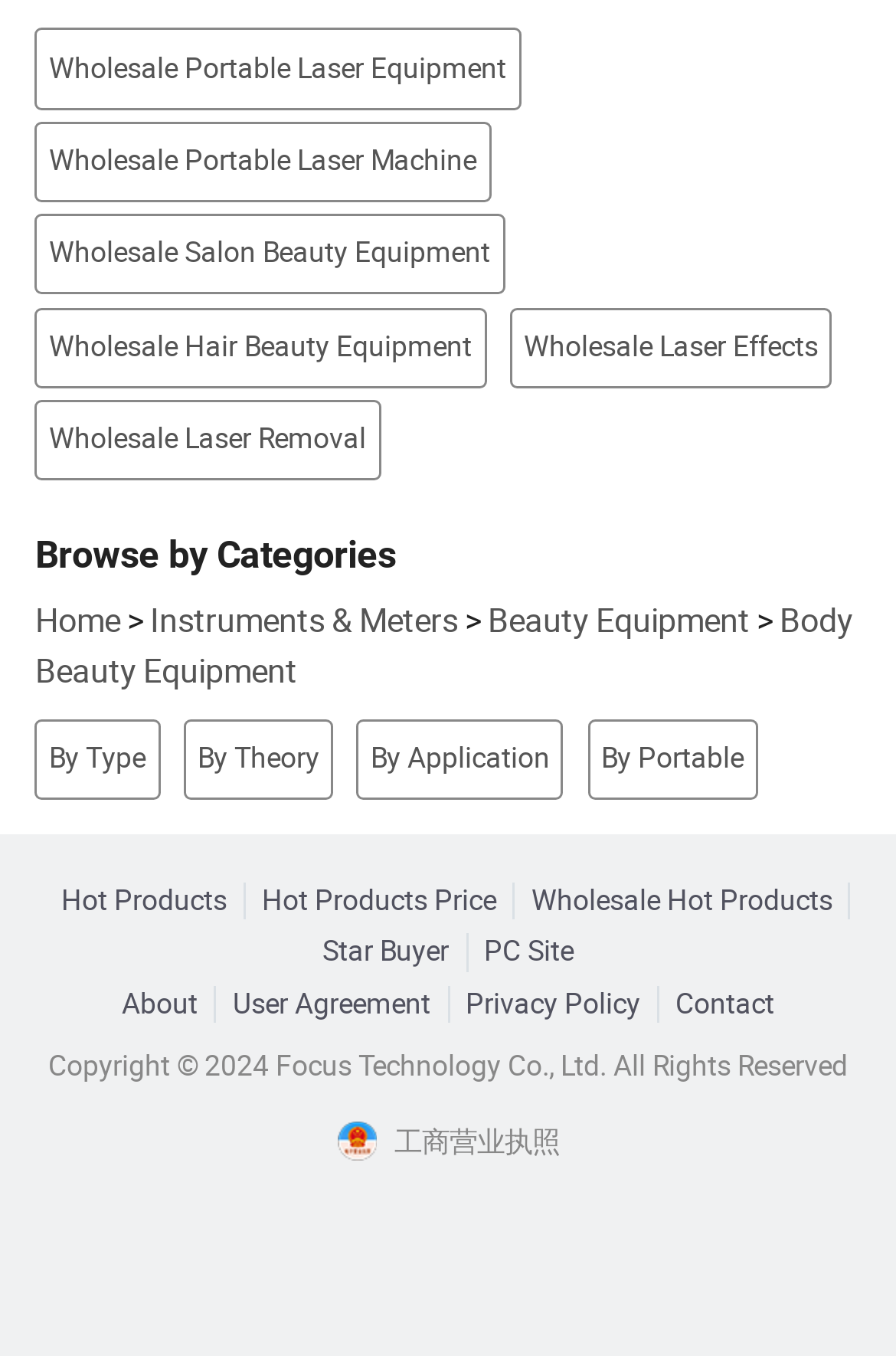What is the main service offered by this company?
Look at the screenshot and respond with one word or a short phrase.

OEM&ODM service